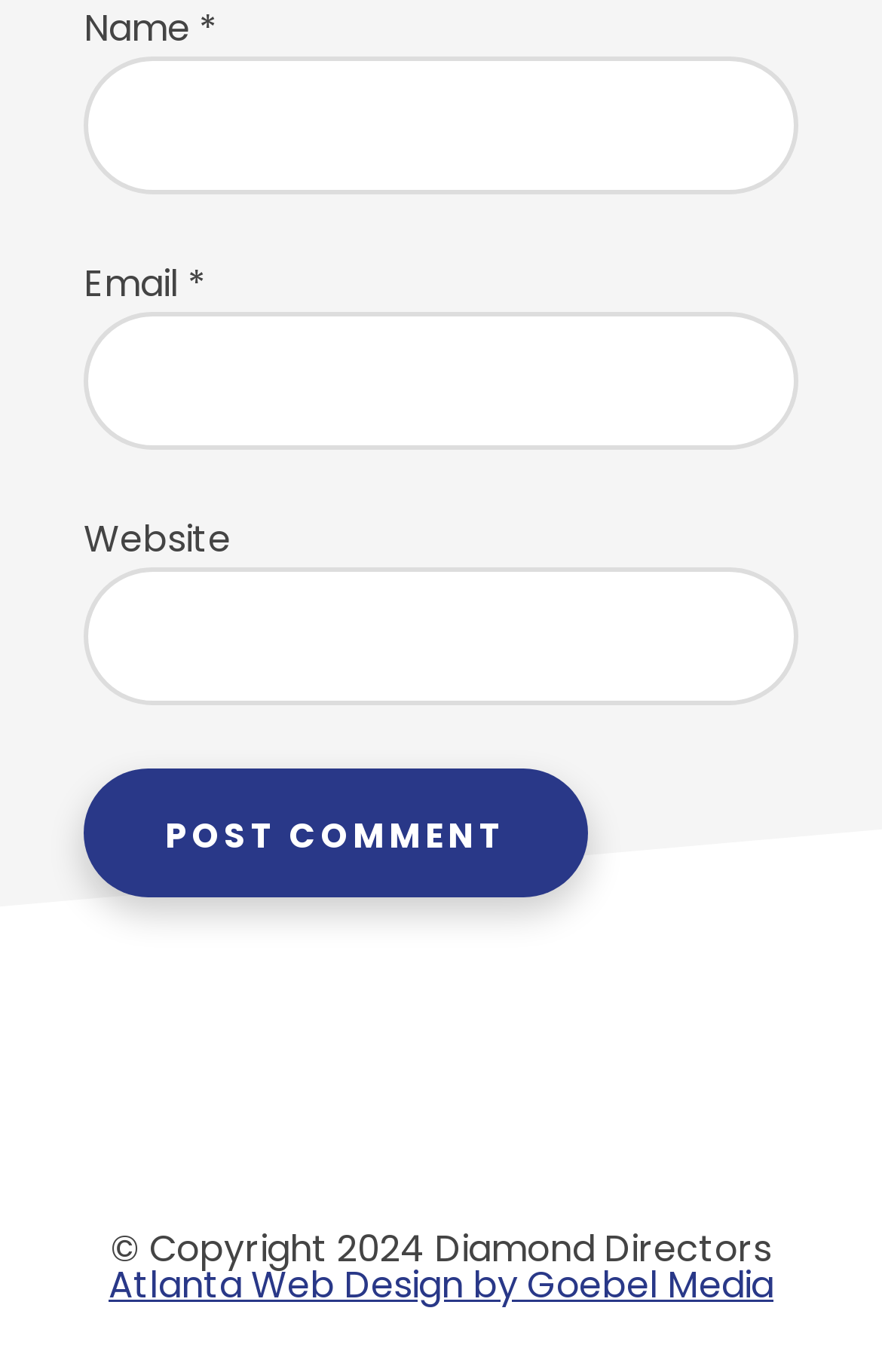Answer the following in one word or a short phrase: 
Is the email field required?

Yes